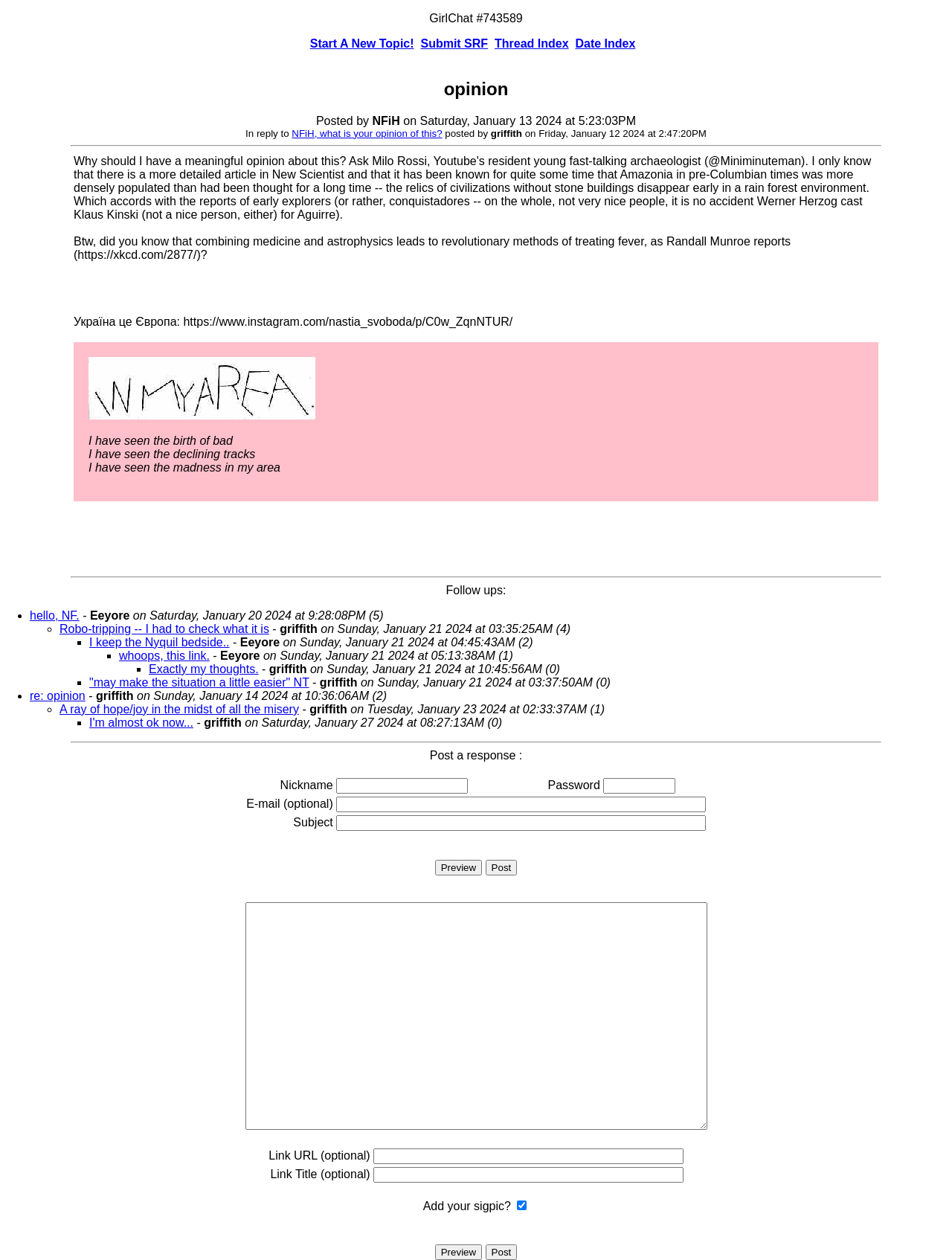Detail the webpage's structure and highlights in your description.

This webpage appears to be a forum or discussion board focused on opinions and topics. At the top, there is a heading that reads "opinion" and a title "GirlChat #743589". Below this, there are several links and buttons, including "Start A New Topic!", "Submit SRF", "Thread Index", and "Date Index".

The main content of the page is a discussion thread, where users have posted their opinions and responses. The first post is from a user named "NFiH" and is dated Saturday, January 13, 2024. The post is a lengthy text that discusses the user's opinion on a topic, mentioning Amazonia, archaeology, and medicine.

Below this post, there are several responses from other users, including "griffith" and "Eeyore". Each response is dated and includes the user's name and a brief text. The responses are organized in a list format, with bullet points and markers (•, ◦, ■) indicating the start of each new response.

Throughout the page, there are also several links to external websites and resources, including Instagram and xkcd.com. There is one image on the page, which appears to be a profile picture or avatar for the user "NFiH".

The discussion thread continues down the page, with multiple responses and replies from various users. The page also includes separators and horizontal lines to divide the different sections and posts. Overall, the webpage appears to be a platform for users to share and discuss their opinions on various topics.